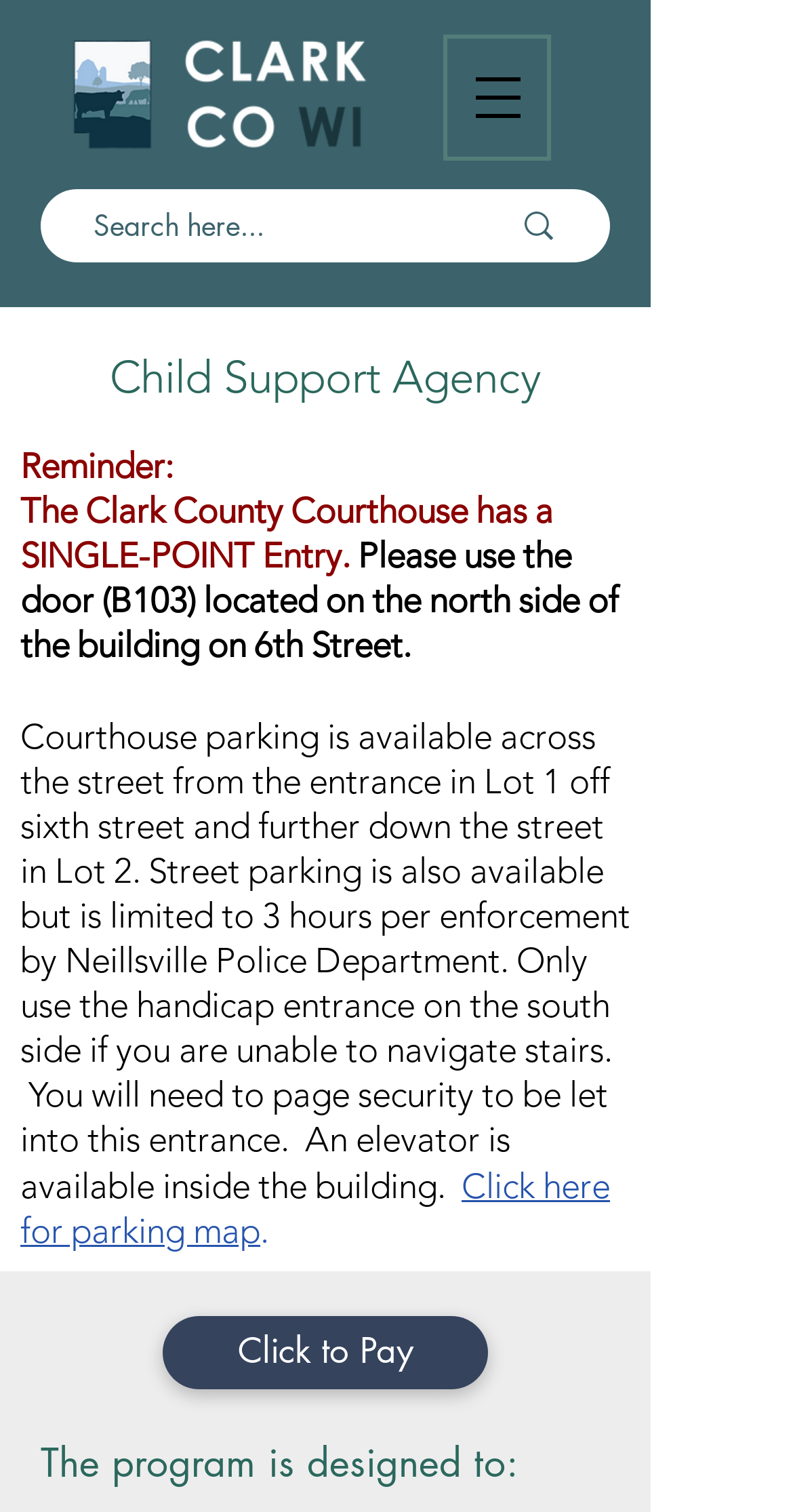Give a detailed account of the webpage's layout and content.

The webpage is about the Child Support Agency in Clark County, WI. At the top left, there is a header logo image. Next to it, on the top right, is a button to open a navigation menu. Below the header, there is a search bar with a magnifying glass icon and a placeholder text "Search here...". 

The main content area is divided into two sections. On the left, there is a large image of kids playing, taking up most of the vertical space. On the right, there is a section with several links and text blocks. The first link is a heading that says "Child Support Agency". Below it, there are three links with reminders about the Clark County Courthouse, including its single-point entry and parking information. 

Following these links, there is a block of text that provides more detailed information about the courthouse parking, including the availability of handicap entrance and elevator. Below this text, there is a link to a parking map. 

Further down, there is a link to "Click to Pay" and a final text block that describes the purpose of the program. Overall, the webpage appears to provide information and resources related to the Child Support Agency in Clark County, WI.